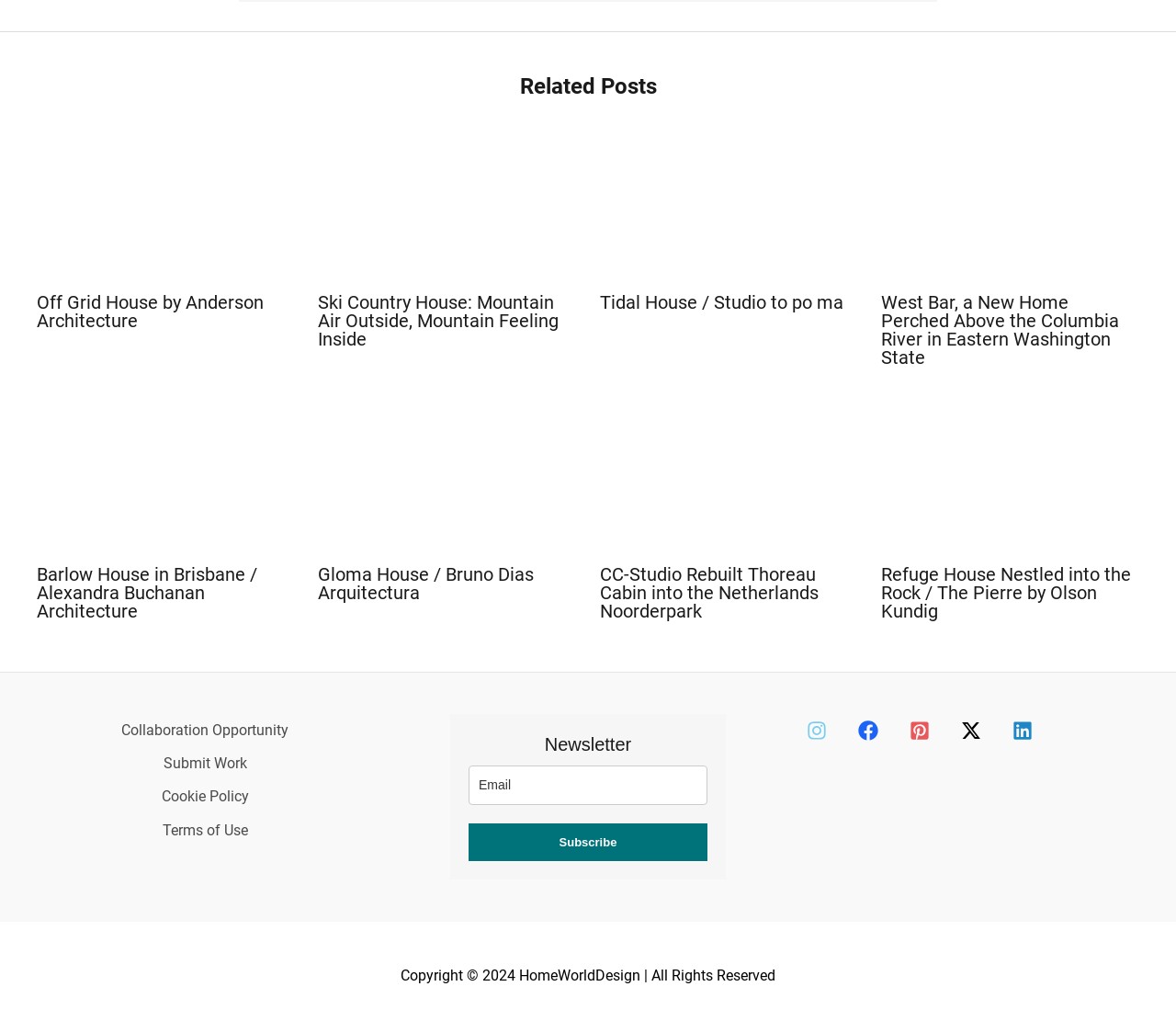Determine the bounding box coordinates of the element that should be clicked to execute the following command: "Read more about Off Grid House by Anderson Architecture".

[0.031, 0.19, 0.251, 0.207]